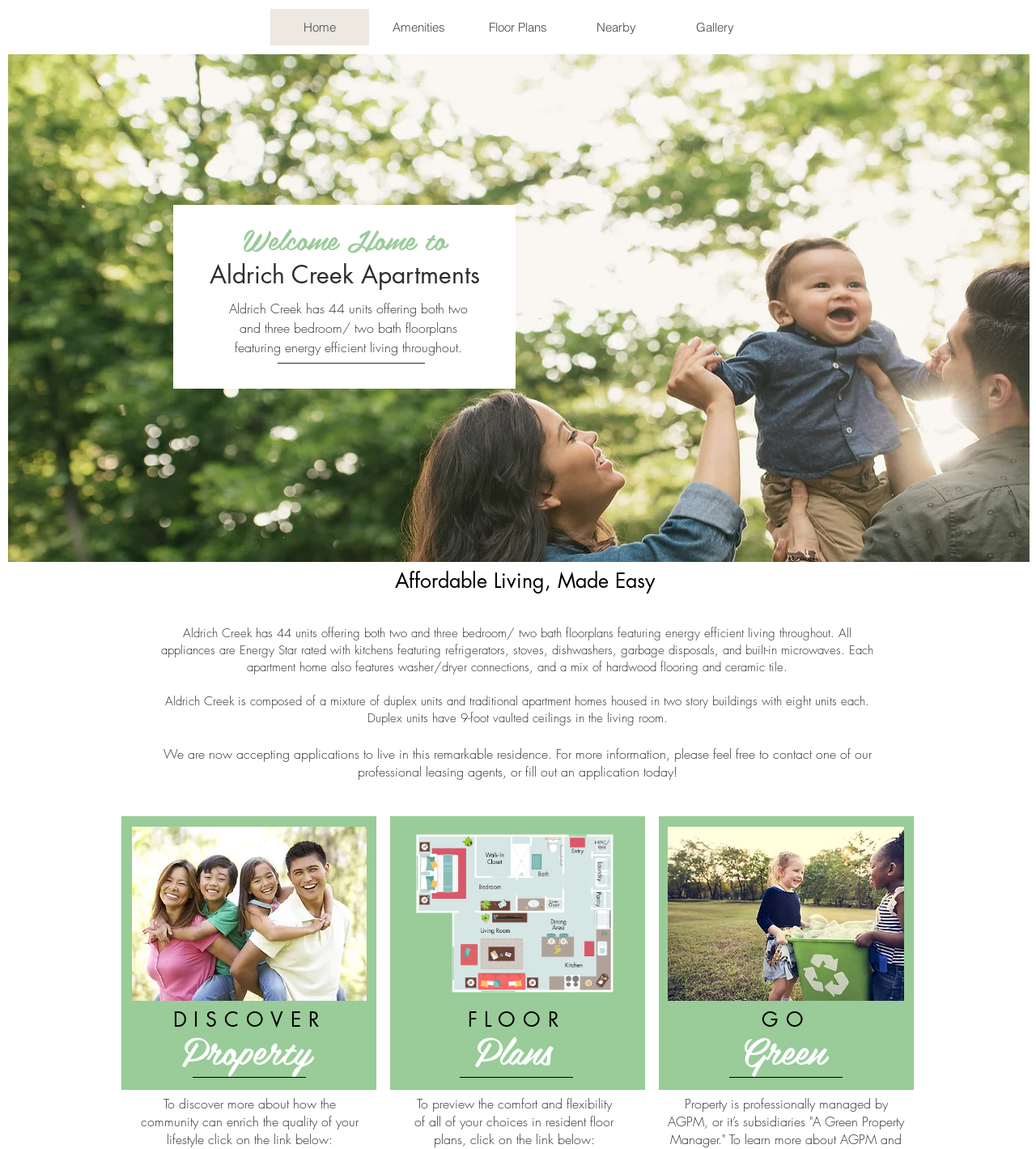Who manages the property?
Kindly answer the question with as much detail as you can.

According to the webpage content, specifically the text 'Property is professionally managed by...', it can be inferred that the property is managed by professional leasing agents.